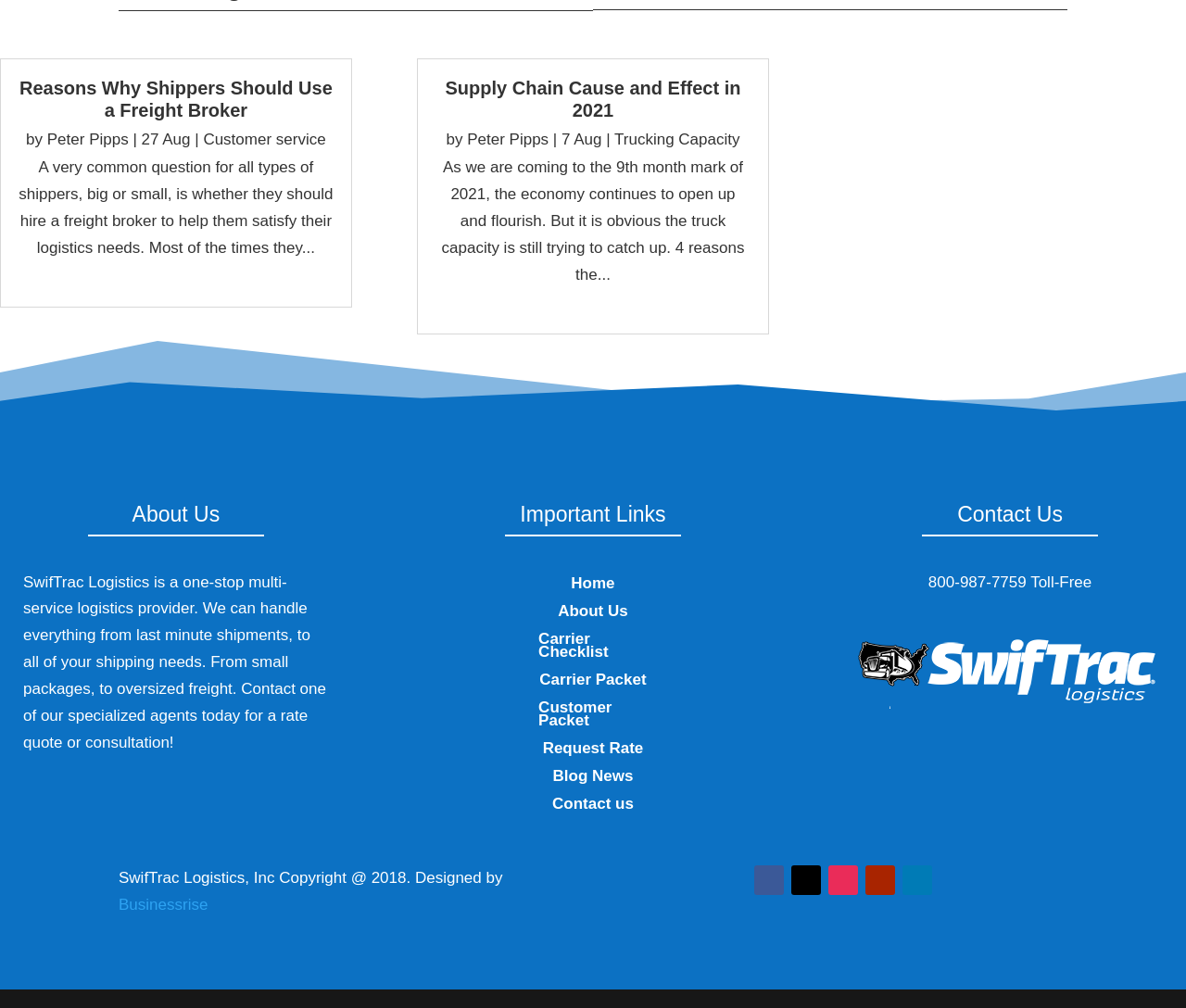What is the topic of the first article?
Please provide a detailed answer to the question.

The first article's heading is 'Reasons Why Shippers Should Use a Freight Broker', which indicates that the topic of the article is related to freight brokers and their benefits for shippers.